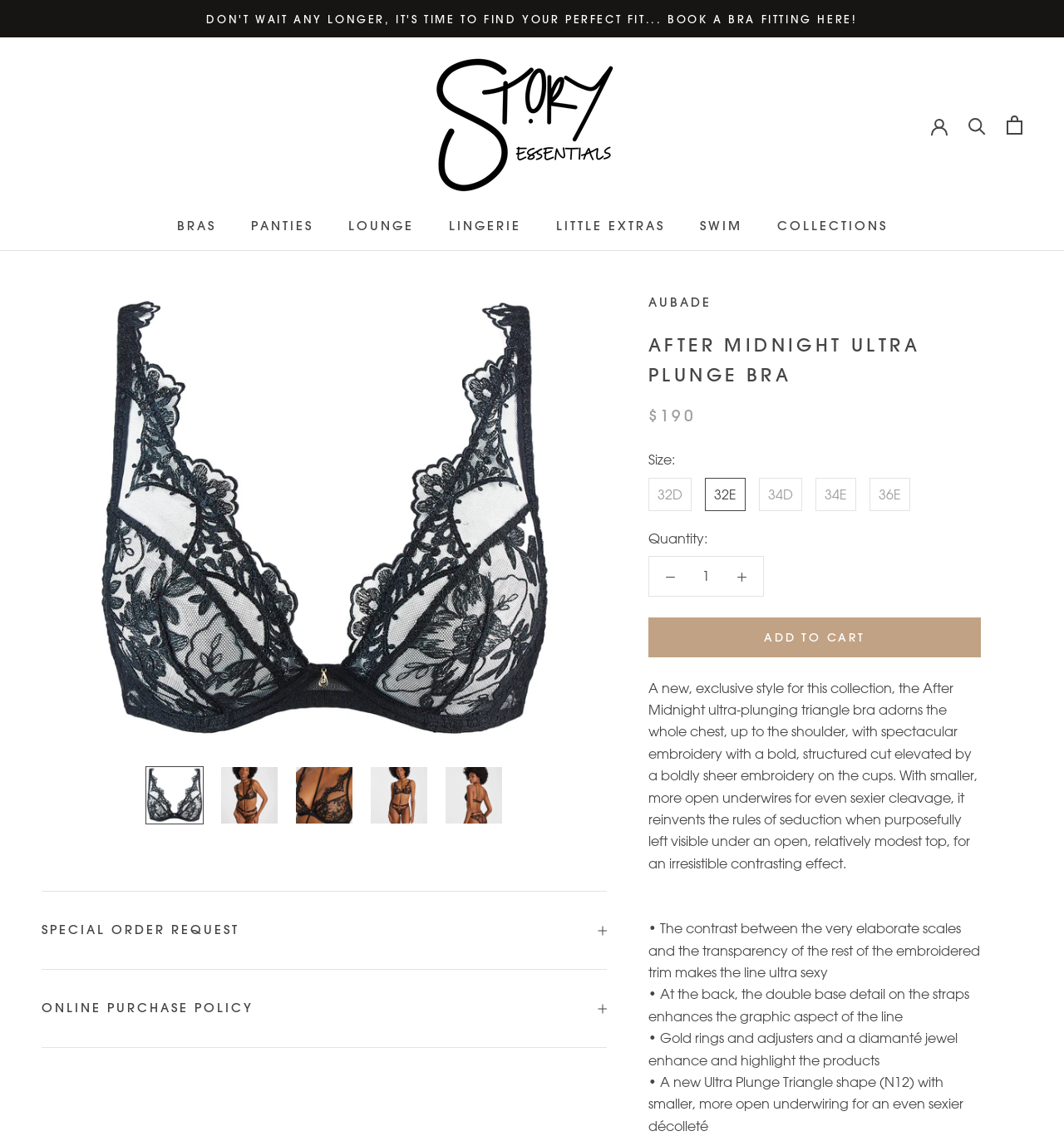Show the bounding box coordinates of the region that should be clicked to follow the instruction: "Click on the 'Snoop Lion' image."

None